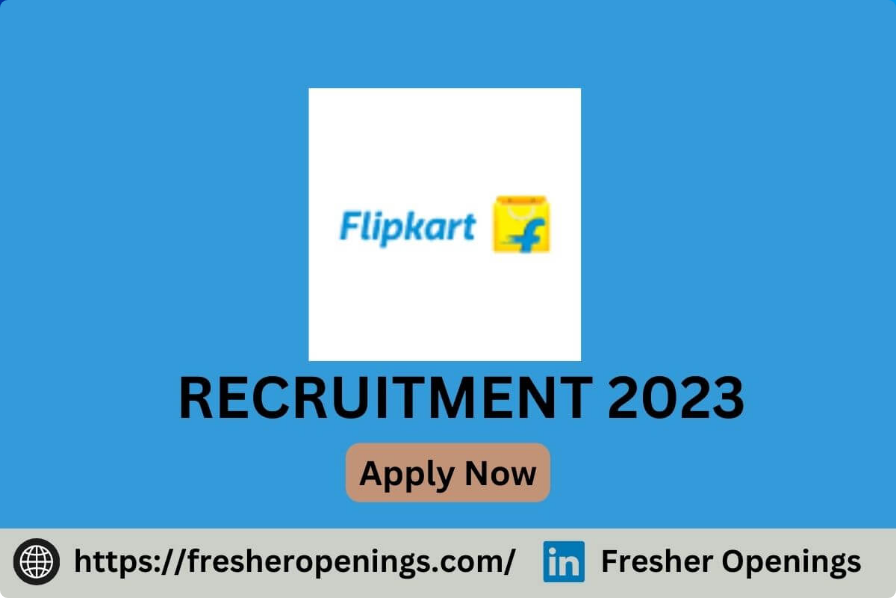What is the purpose of the 'Apply Now' button?
Observe the image and answer the question with a one-word or short phrase response.

To encourage immediate applications